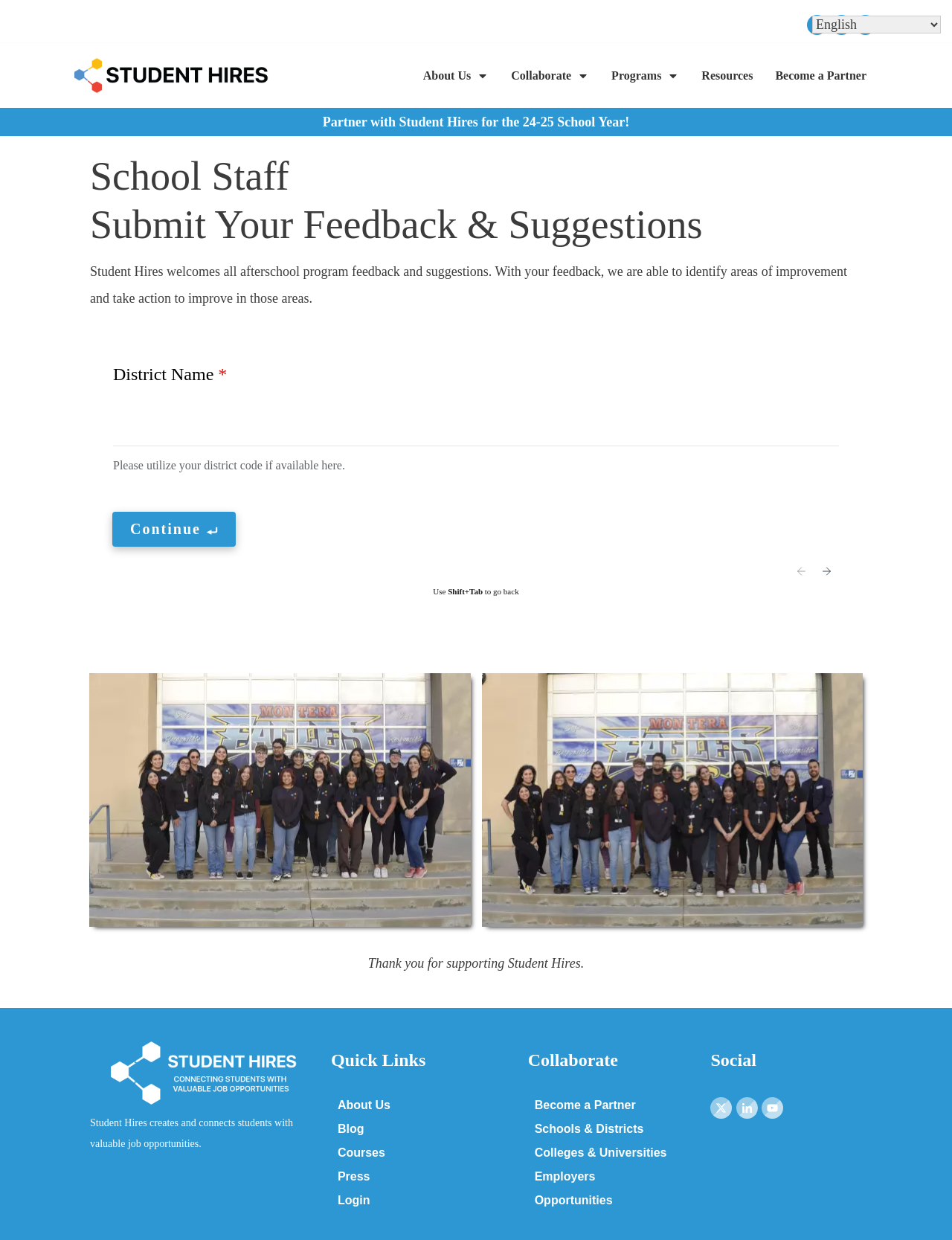Please respond in a single word or phrase: 
How many buttons are there on the webpage?

3